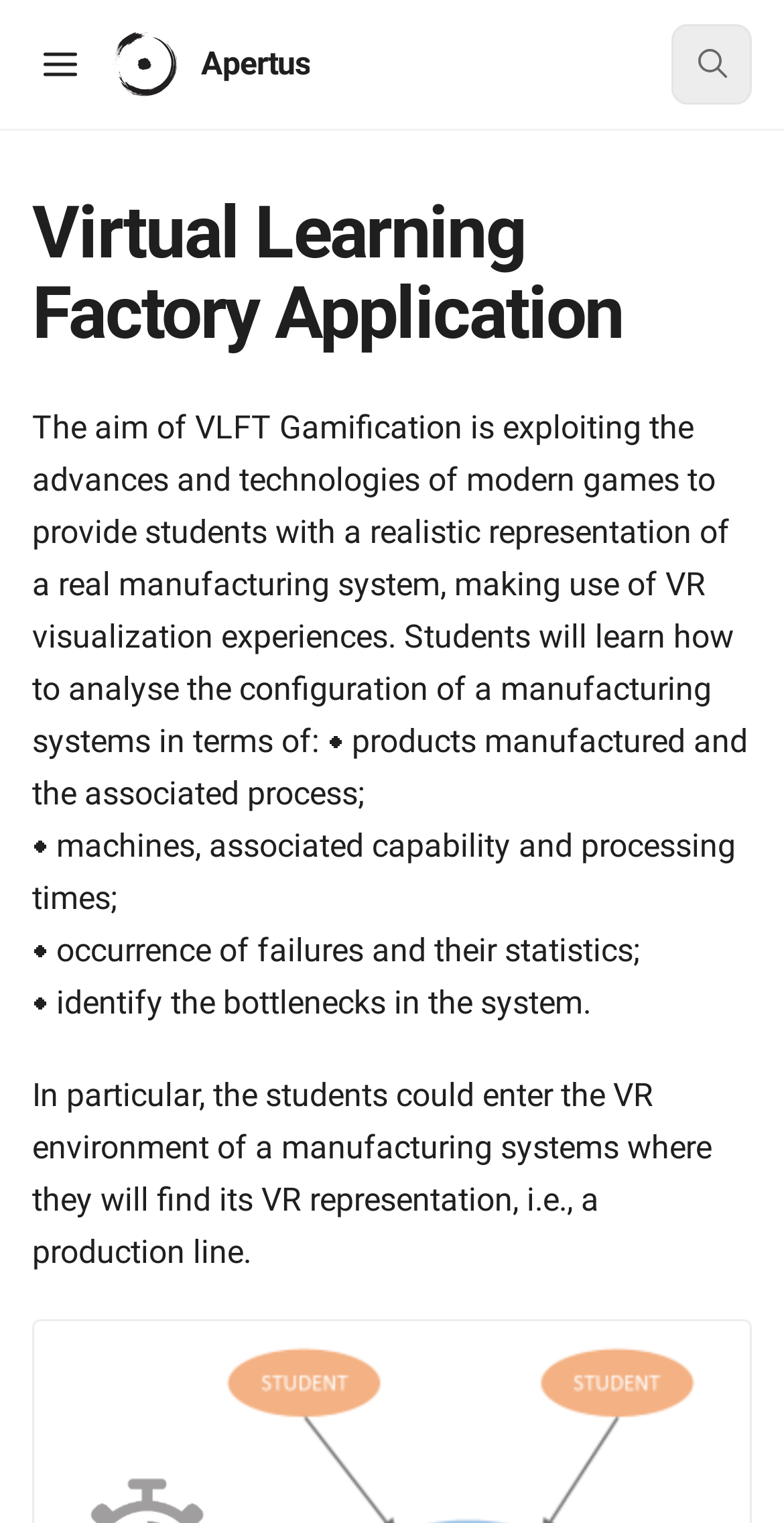Using details from the image, please answer the following question comprehensively:
Where can students find the VR representation of a manufacturing system?

In particular, the students could enter the VR environment of a manufacturing system where they will find its VR representation, i.e., a production line.